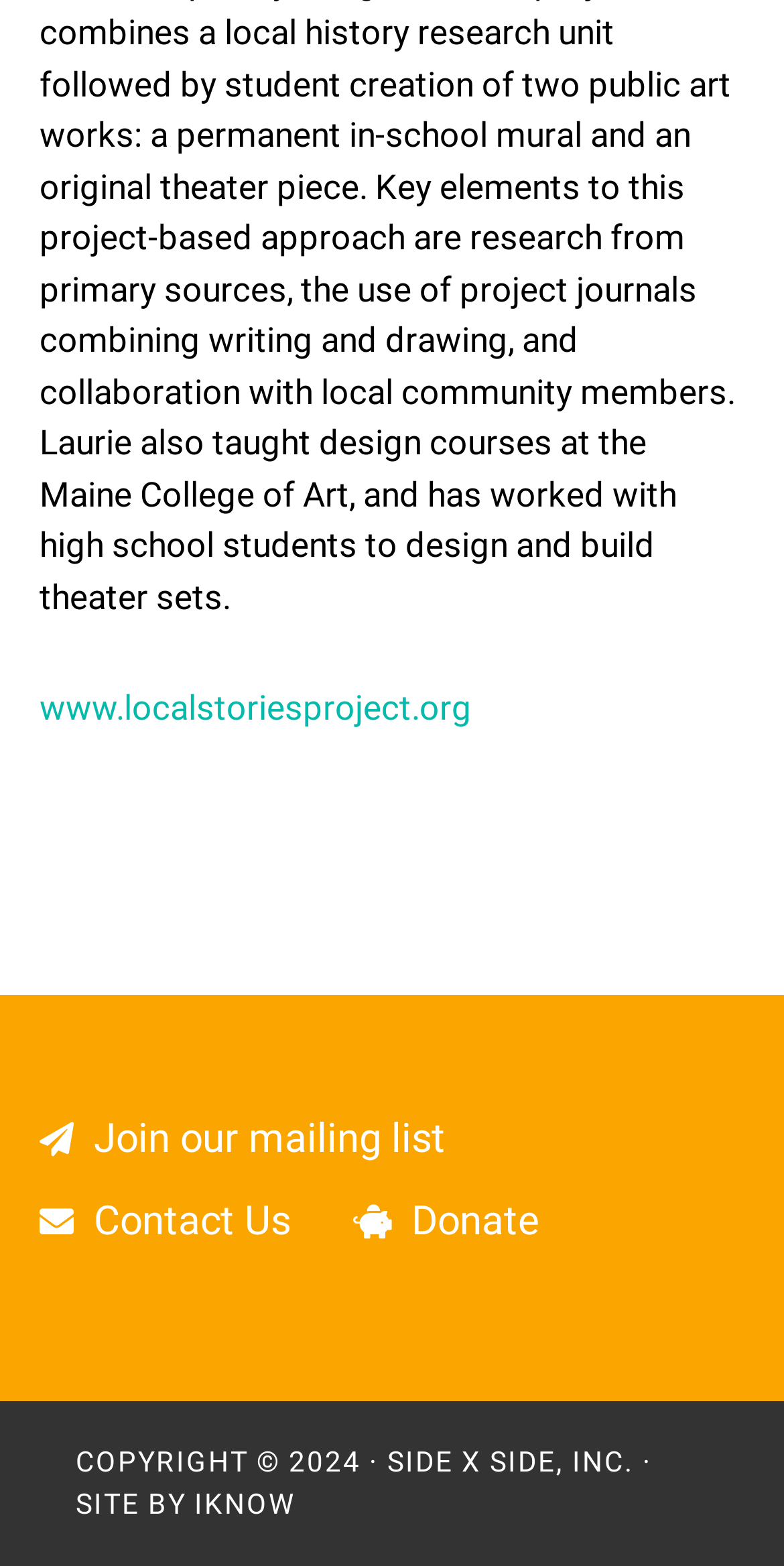Determine the bounding box of the UI component based on this description: "Join our mailing list". The bounding box coordinates should be four float values between 0 and 1, i.e., [left, top, right, bottom].

[0.094, 0.698, 0.594, 0.754]